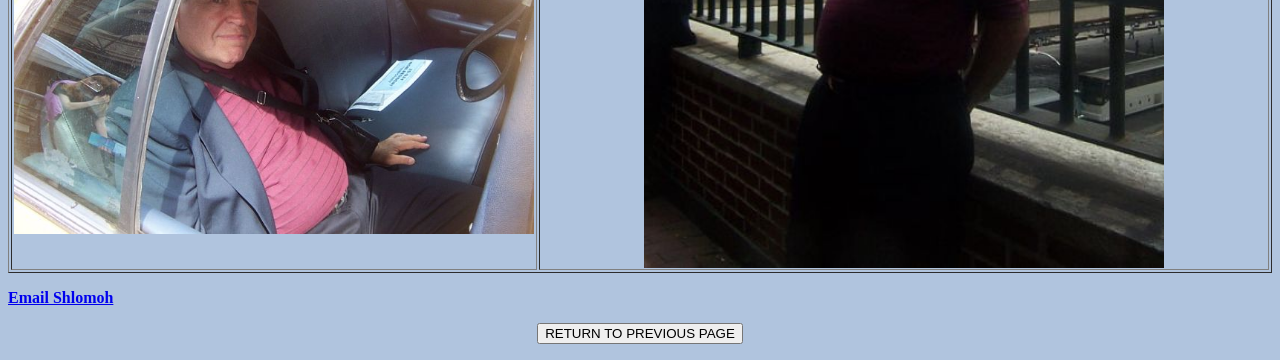Predict the bounding box coordinates of the UI element that matches this description: "value="RETURN TO PREVIOUS PAGE"". The coordinates should be in the format [left, top, right, bottom] with each value between 0 and 1.

[0.42, 0.897, 0.58, 0.956]